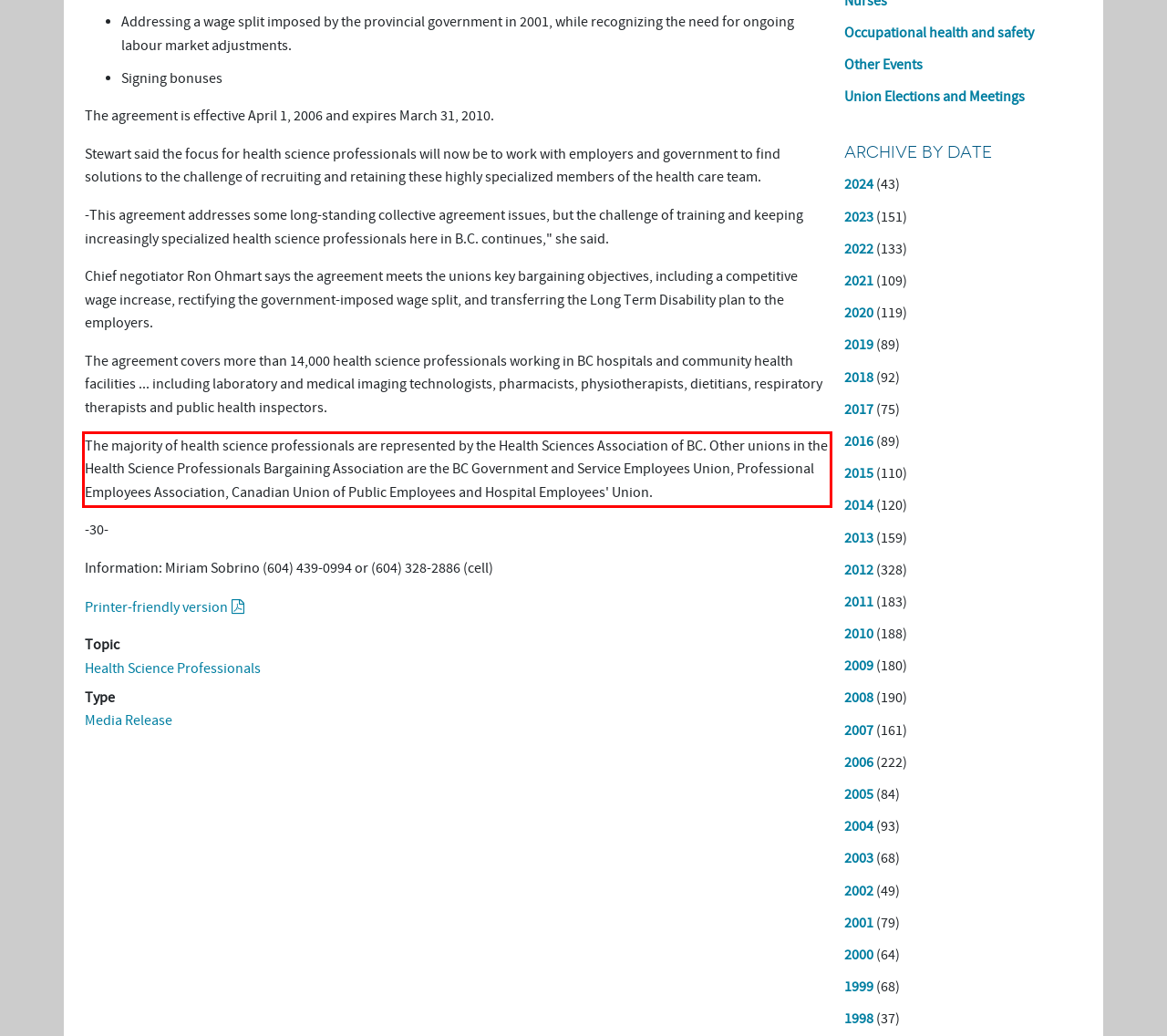Given a screenshot of a webpage with a red bounding box, extract the text content from the UI element inside the red bounding box.

The majority of health science professionals are represented by the Health Sciences Association of BC. Other unions in the Health Science Professionals Bargaining Association are the BC Government and Service Employees Union, Professional Employees Association, Canadian Union of Public Employees and Hospital Employees' Union.